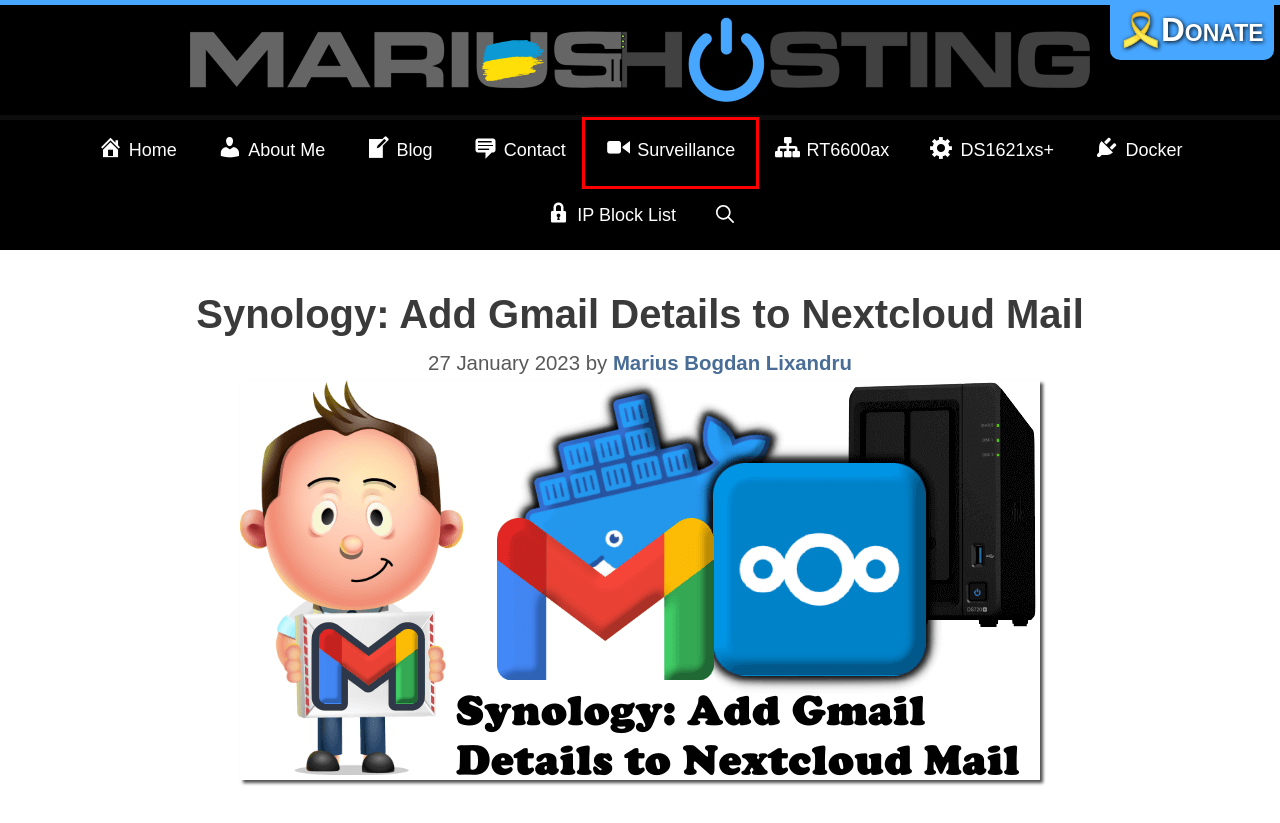Examine the screenshot of the webpage, which has a red bounding box around a UI element. Select the webpage description that best fits the new webpage after the element inside the red bounding box is clicked. Here are the choices:
A. Memos
B. DS1621xs+ – Marius Hosting
C. RT6600ax – Marius Hosting
D. About Me – Marius Hosting
E. Contact – Marius Hosting
F. Surveillance – Marius Hosting
G. Docker – Marius Hosting
H. IP Block List – Marius Hosting

F